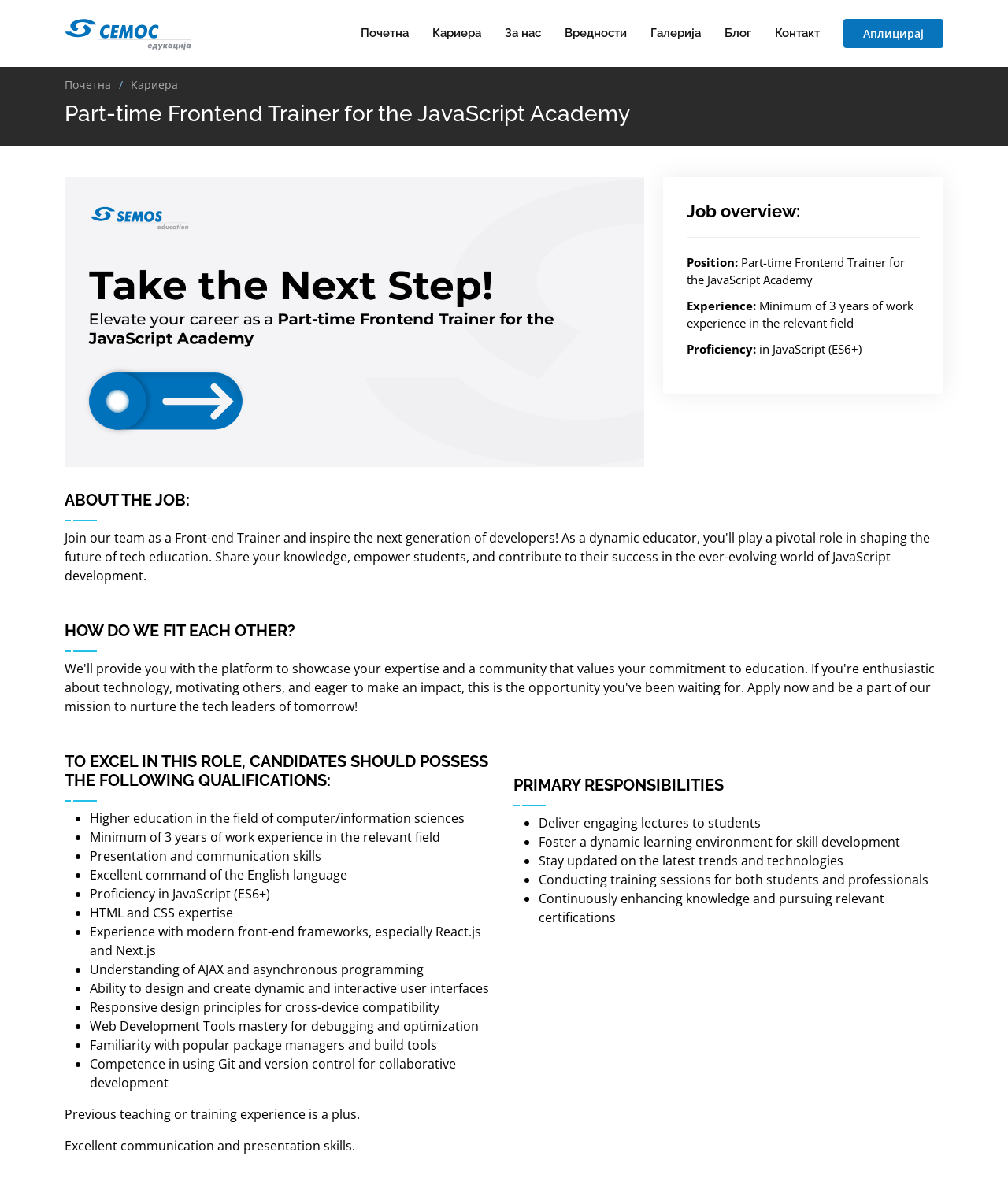Please identify the bounding box coordinates of the element's region that needs to be clicked to fulfill the following instruction: "Learn more about the company". The bounding box coordinates should consist of four float numbers between 0 and 1, i.e., [left, top, right, bottom].

[0.477, 0.014, 0.537, 0.042]